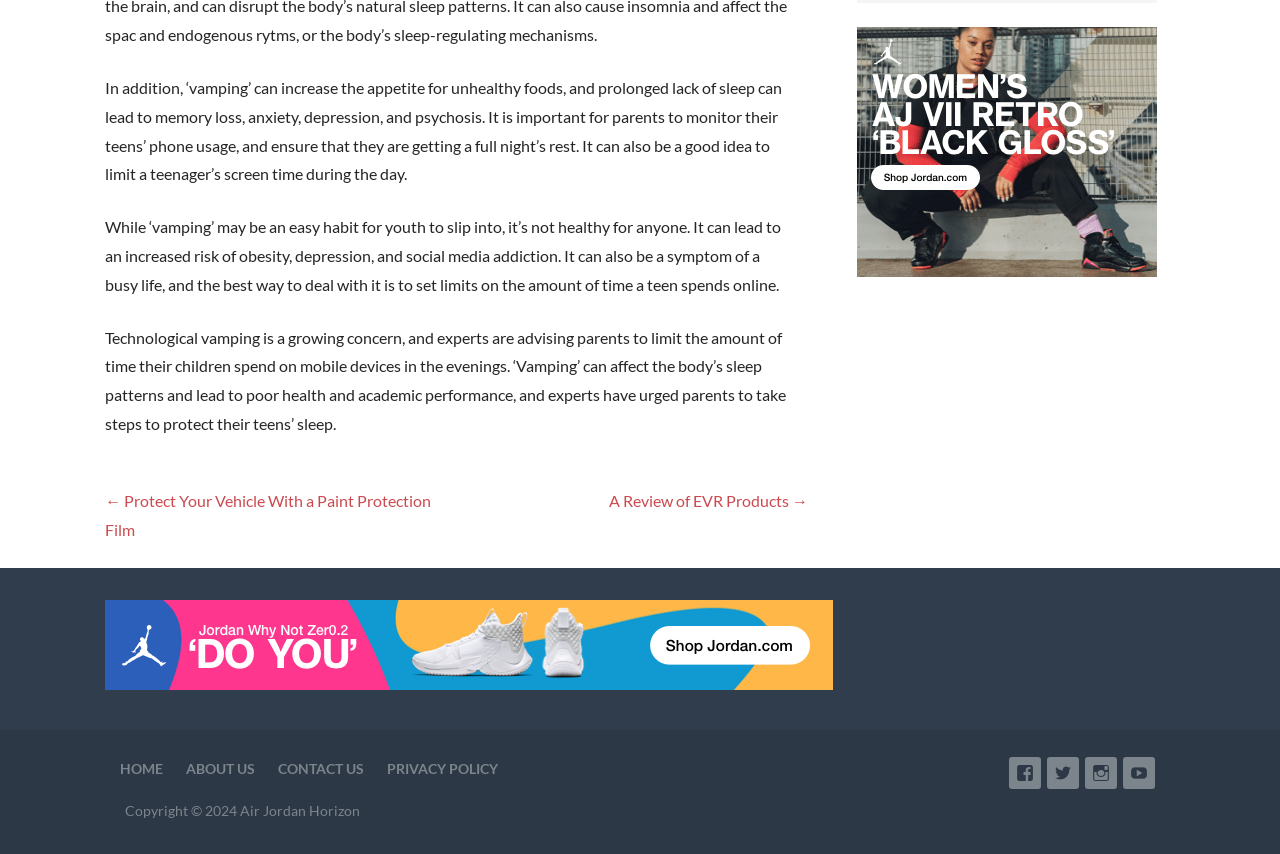Identify the bounding box coordinates of the region that needs to be clicked to carry out this instruction: "go to home page". Provide these coordinates as four float numbers ranging from 0 to 1, i.e., [left, top, right, bottom].

[0.094, 0.889, 0.127, 0.909]